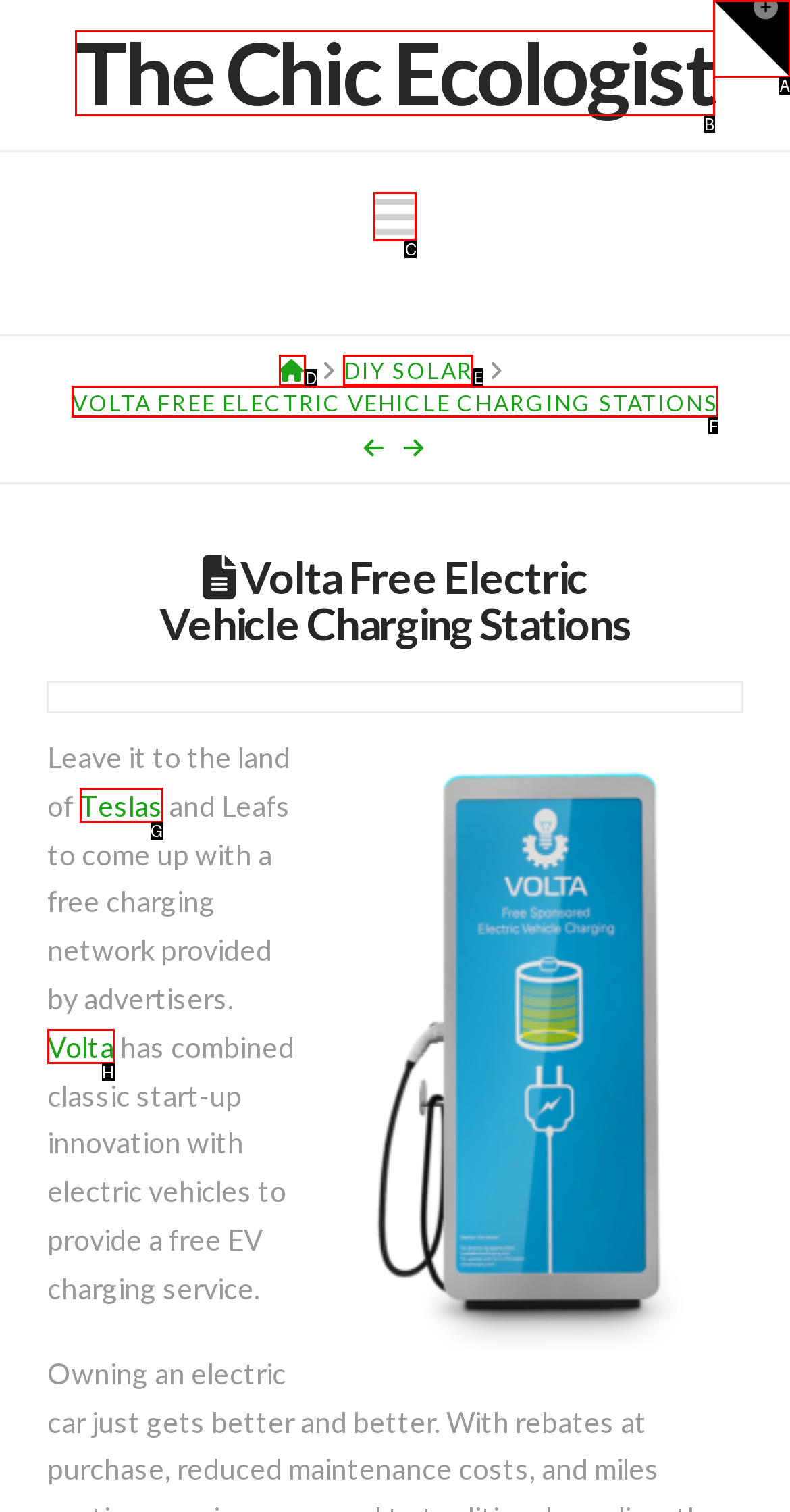Which UI element should be clicked to perform the following task: Learn more about DIY SOLAR? Answer with the corresponding letter from the choices.

E